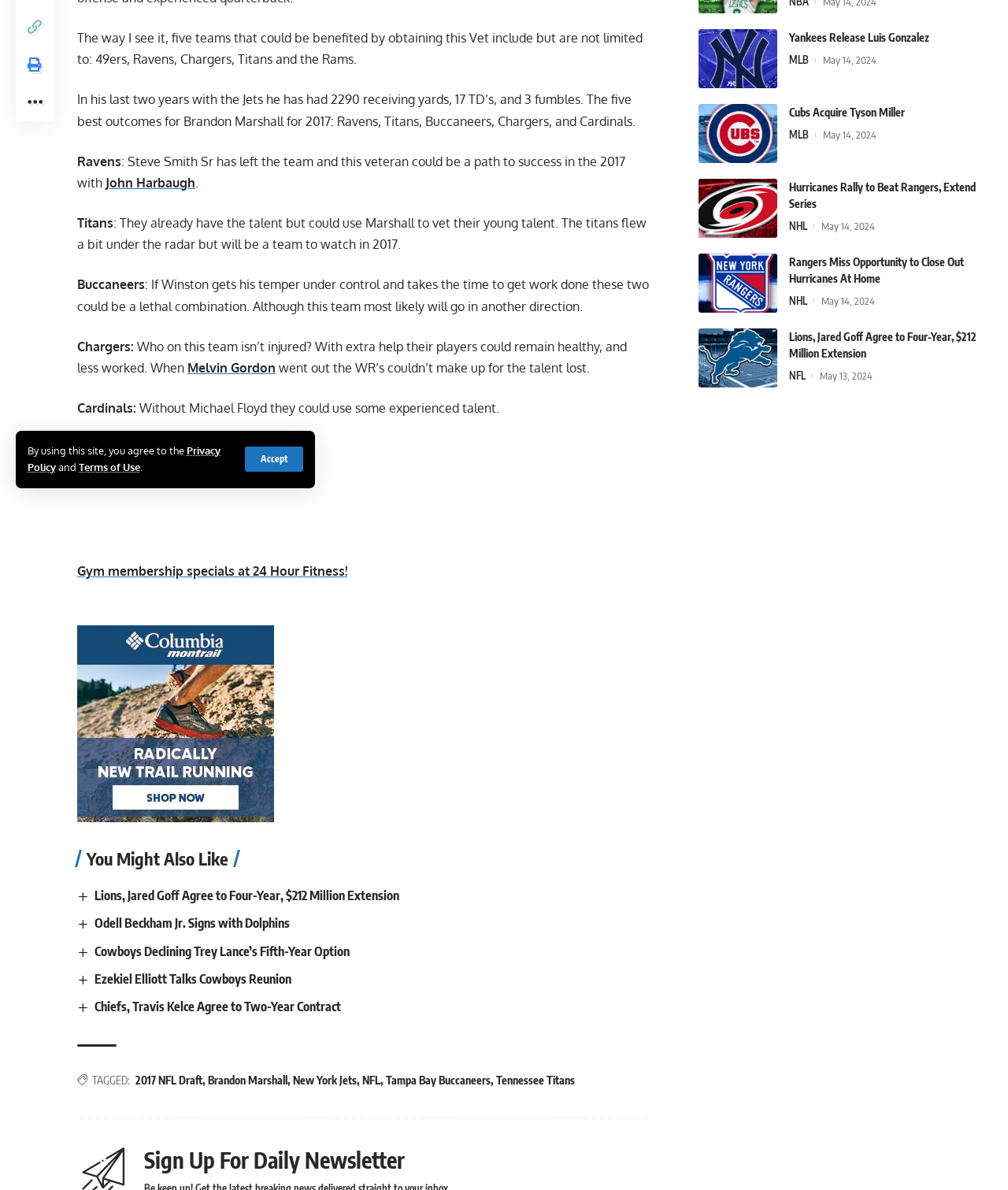Provide the bounding box coordinates for the UI element that is described as: "NHL".

[0.783, 0.246, 0.801, 0.26]